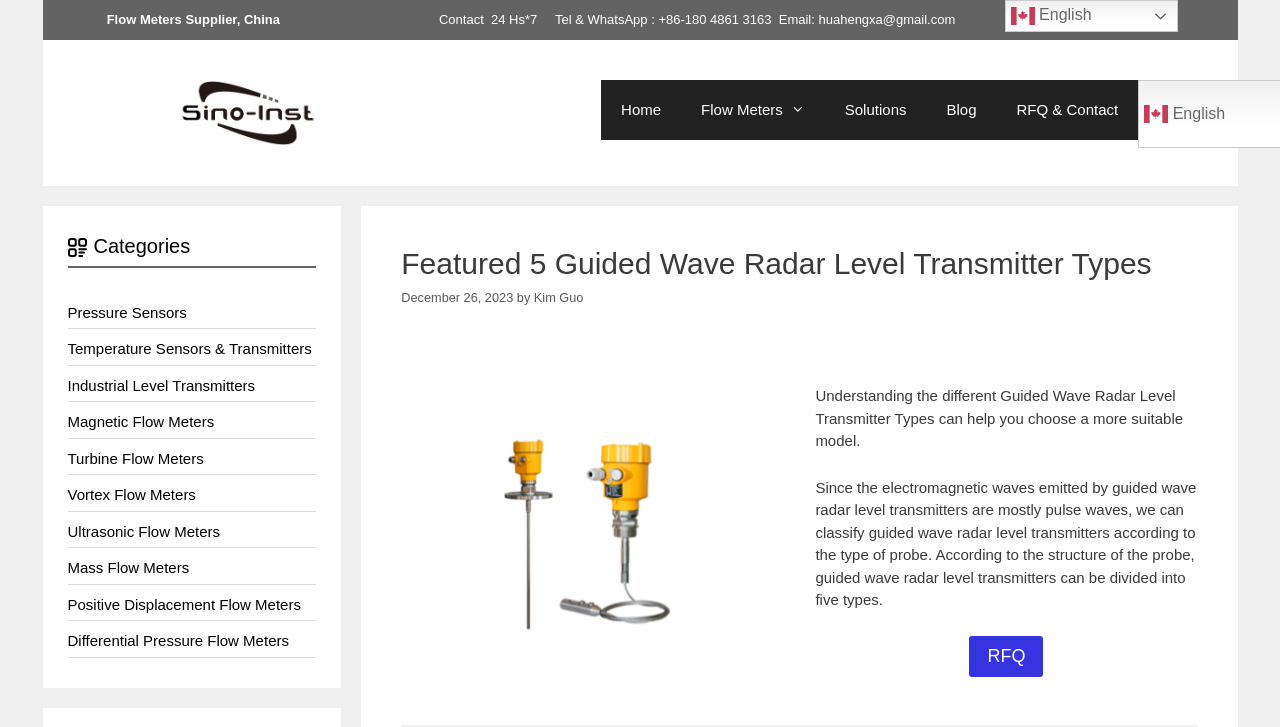Please provide a brief answer to the question using only one word or phrase: 
What is the topic of the featured article?

Guided Wave Radar Level Transmitter Types